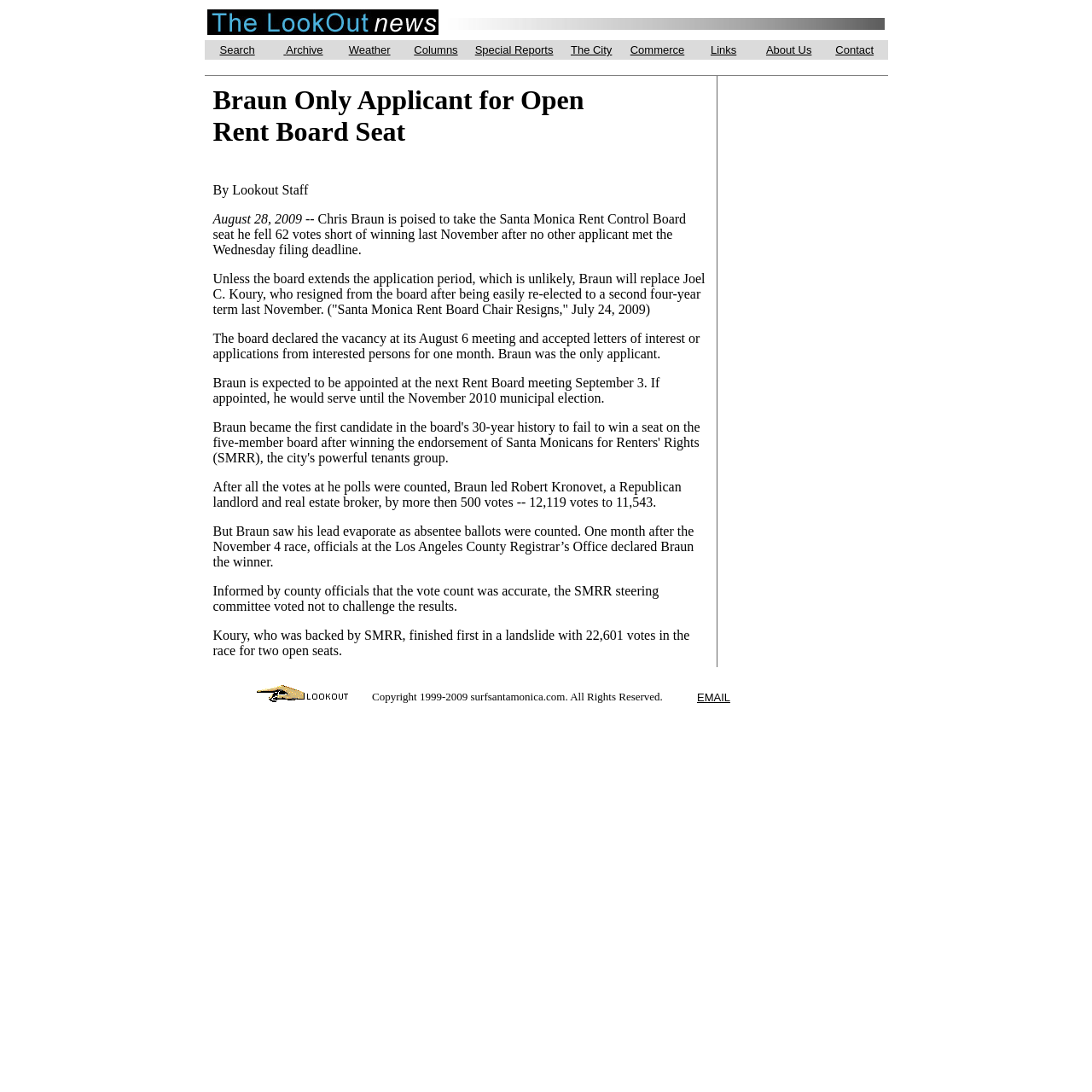Look at the image and write a detailed answer to the question: 
What is the date of the next Rent Board meeting?

The answer can be found in the main article content, where it is stated that 'Braun is expected to be appointed at the next Rent Board meeting September 3.'